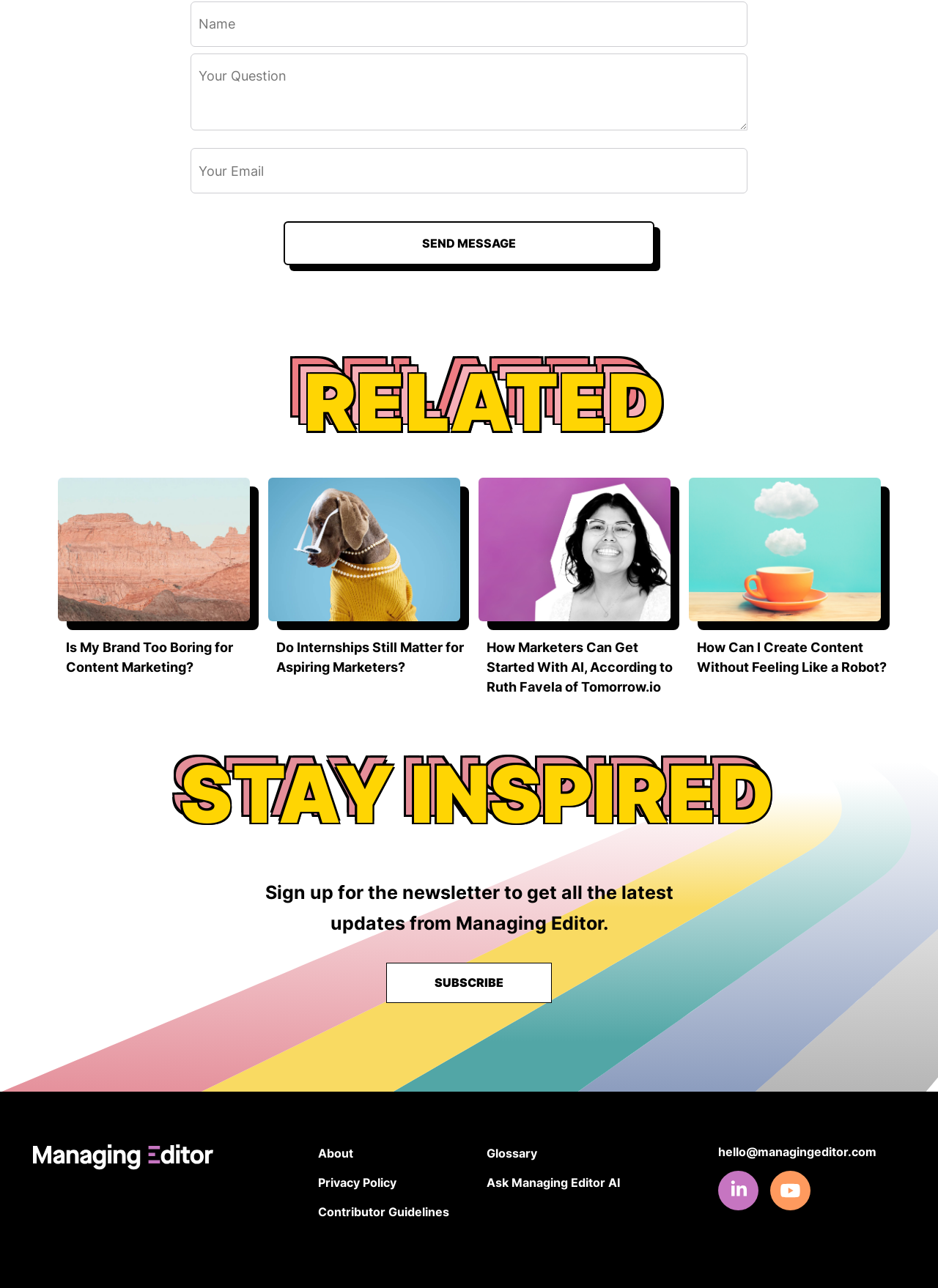Find the bounding box coordinates for the area that must be clicked to perform this action: "Enter your name".

[0.203, 0.001, 0.797, 0.036]